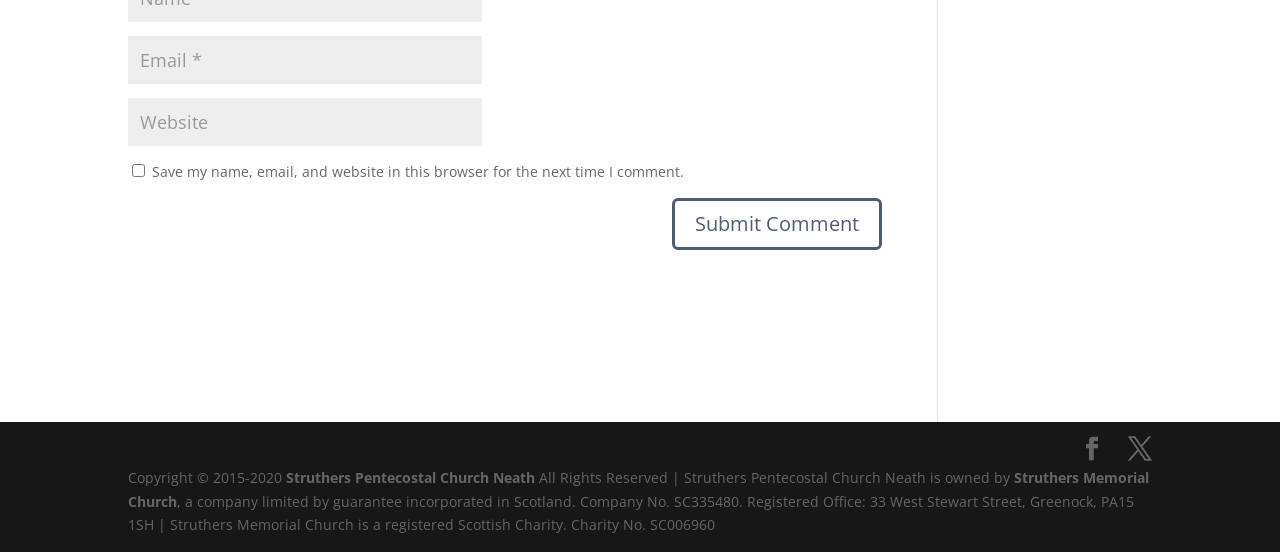Bounding box coordinates are specified in the format (top-left x, top-left y, bottom-right x, bottom-right y). All values are floating point numbers bounded between 0 and 1. Please provide the bounding box coordinate of the region this sentence describes: input value="Email *" aria-describedby="email-notes" name="email"

[0.1, 0.066, 0.377, 0.152]